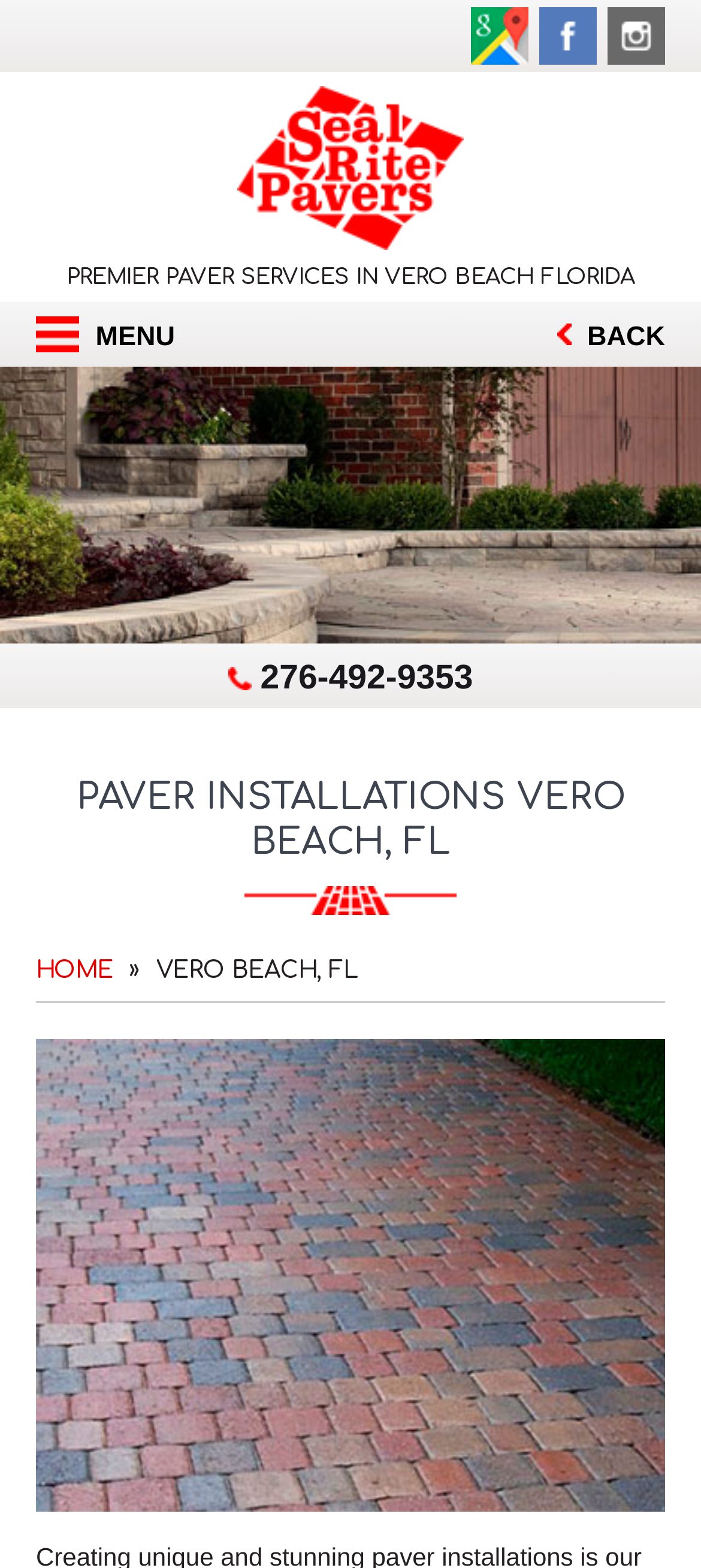How many navigation links are there?
Please respond to the question with a detailed and well-explained answer.

I counted the number of navigation links by looking at the links with the text 'Show Menu' and 'Back' which are located at the top of the page, indicating they are navigation links.